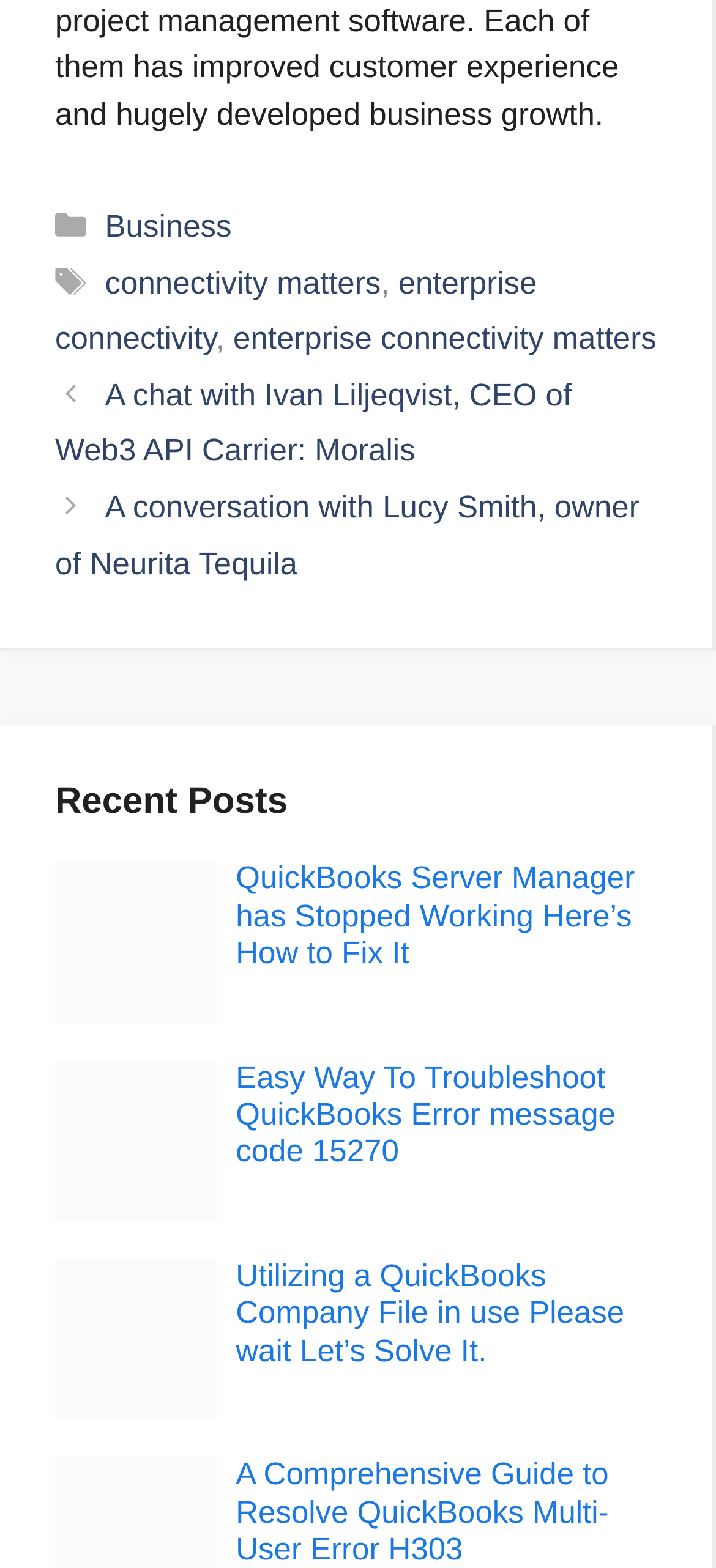Please identify the bounding box coordinates of the clickable area that will allow you to execute the instruction: "View Democratic watchman newspaper".

None